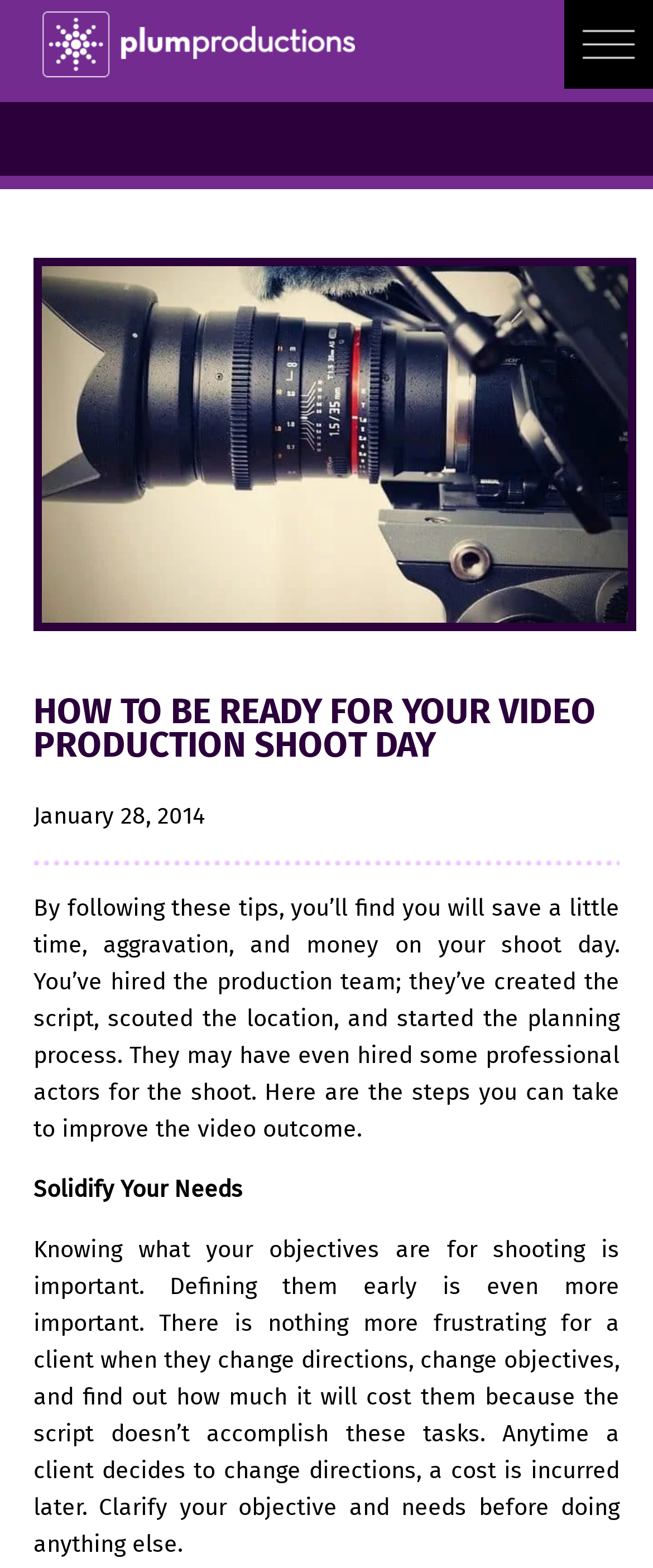What is the purpose of defining objectives early?
Using the image, respond with a single word or phrase.

To avoid cost incurred later